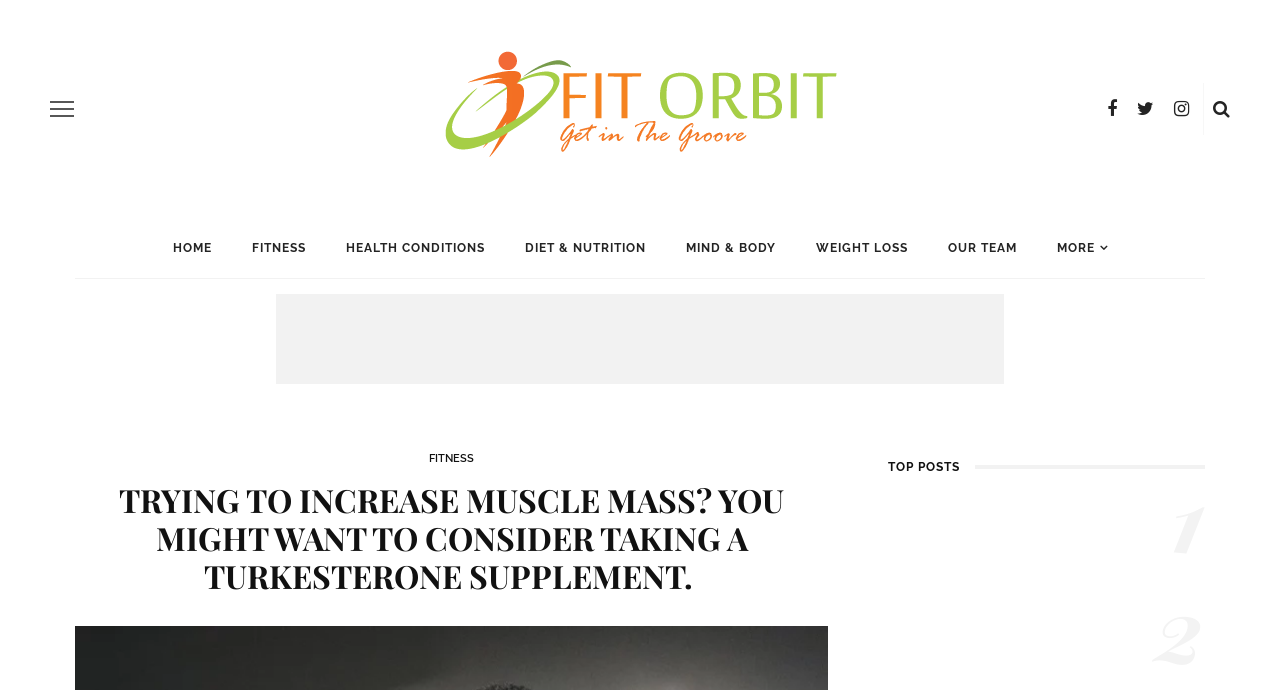Please locate the clickable area by providing the bounding box coordinates to follow this instruction: "Read the article about Why Do I Feel Like I’m Going To Die Soon".

[0.694, 0.77, 0.776, 0.798]